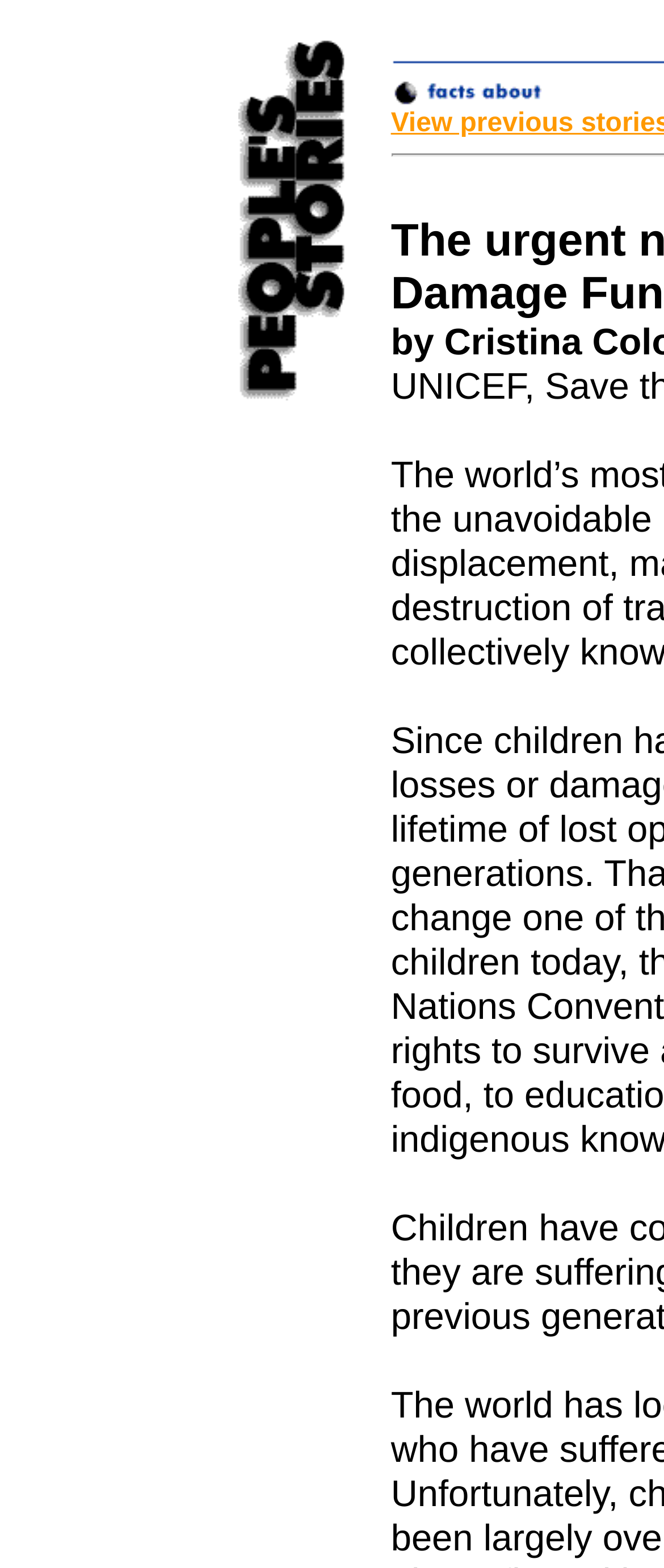How many links are on the top of the page?
Answer with a single word or phrase by referring to the visual content.

2